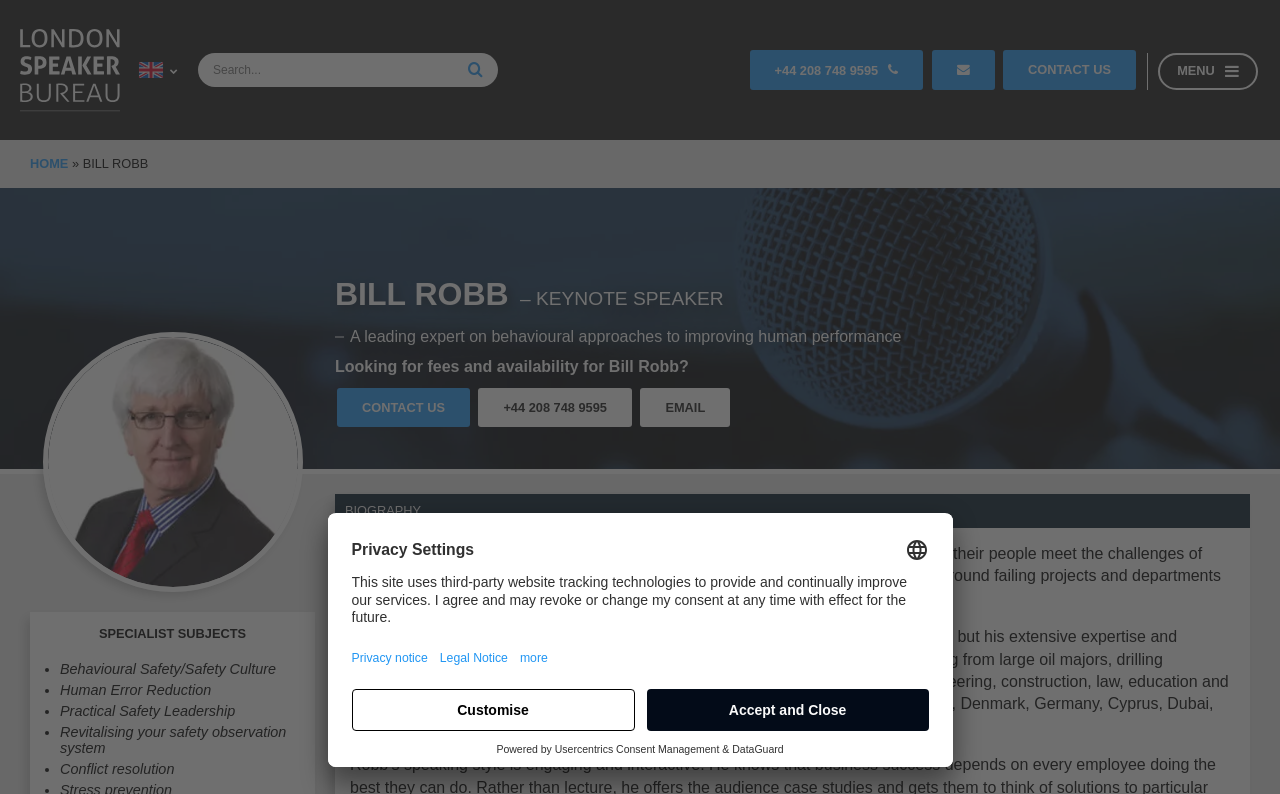Identify the bounding box for the UI element described as: "ClouDNS". Ensure the coordinates are four float numbers between 0 and 1, formatted as [left, top, right, bottom].

None